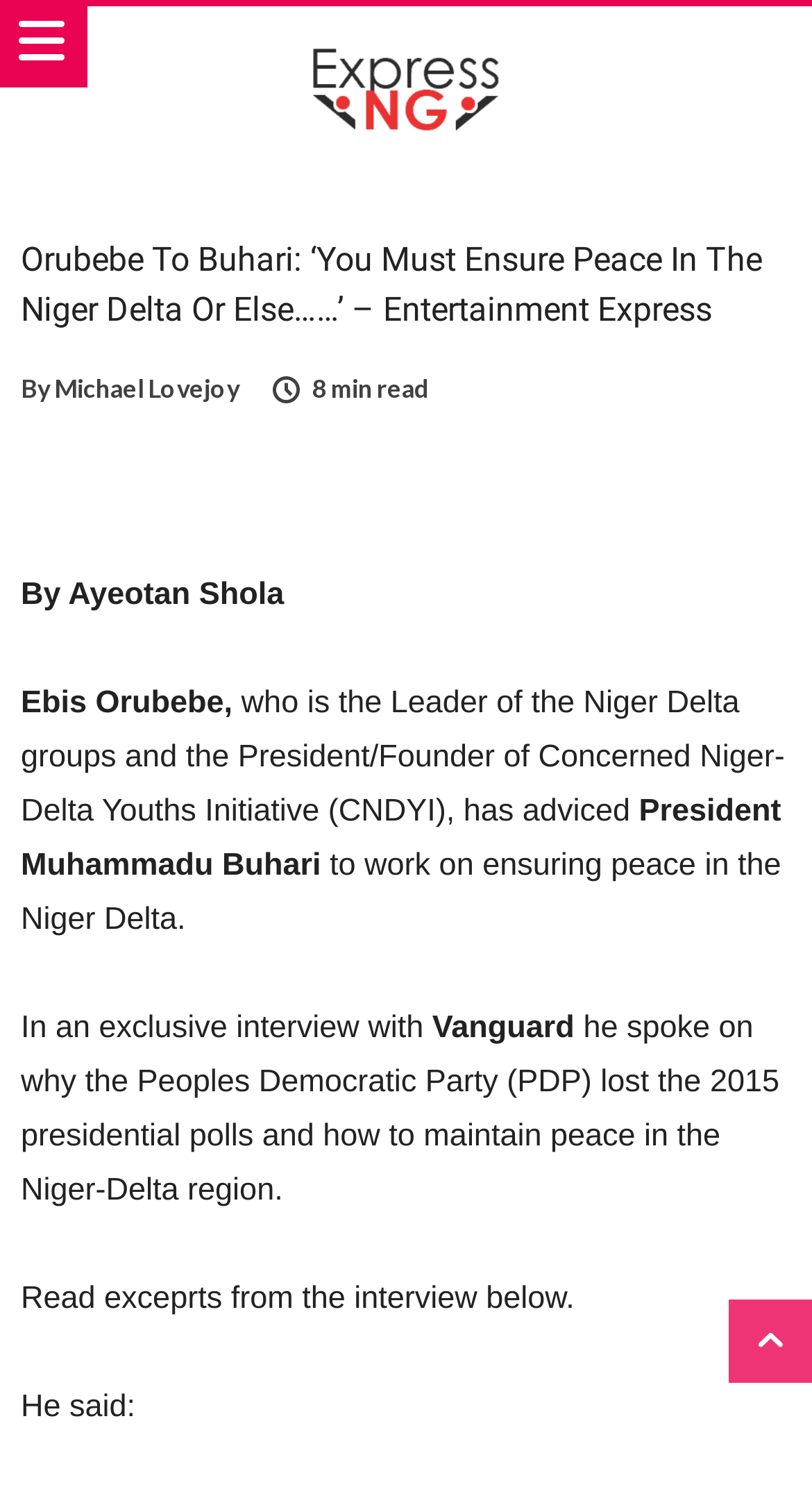What is the name of the party that lost the 2015 presidential polls?
Provide a well-explained and detailed answer to the question.

I found this information by reading the text in the webpage, specifically the sentence 'he spoke on why the Peoples Democratic Party (PDP) lost the 2015 presidential polls and how to maintain peace in the Niger-Delta region.' which indicates that the party that lost the 2015 presidential polls is PDP.